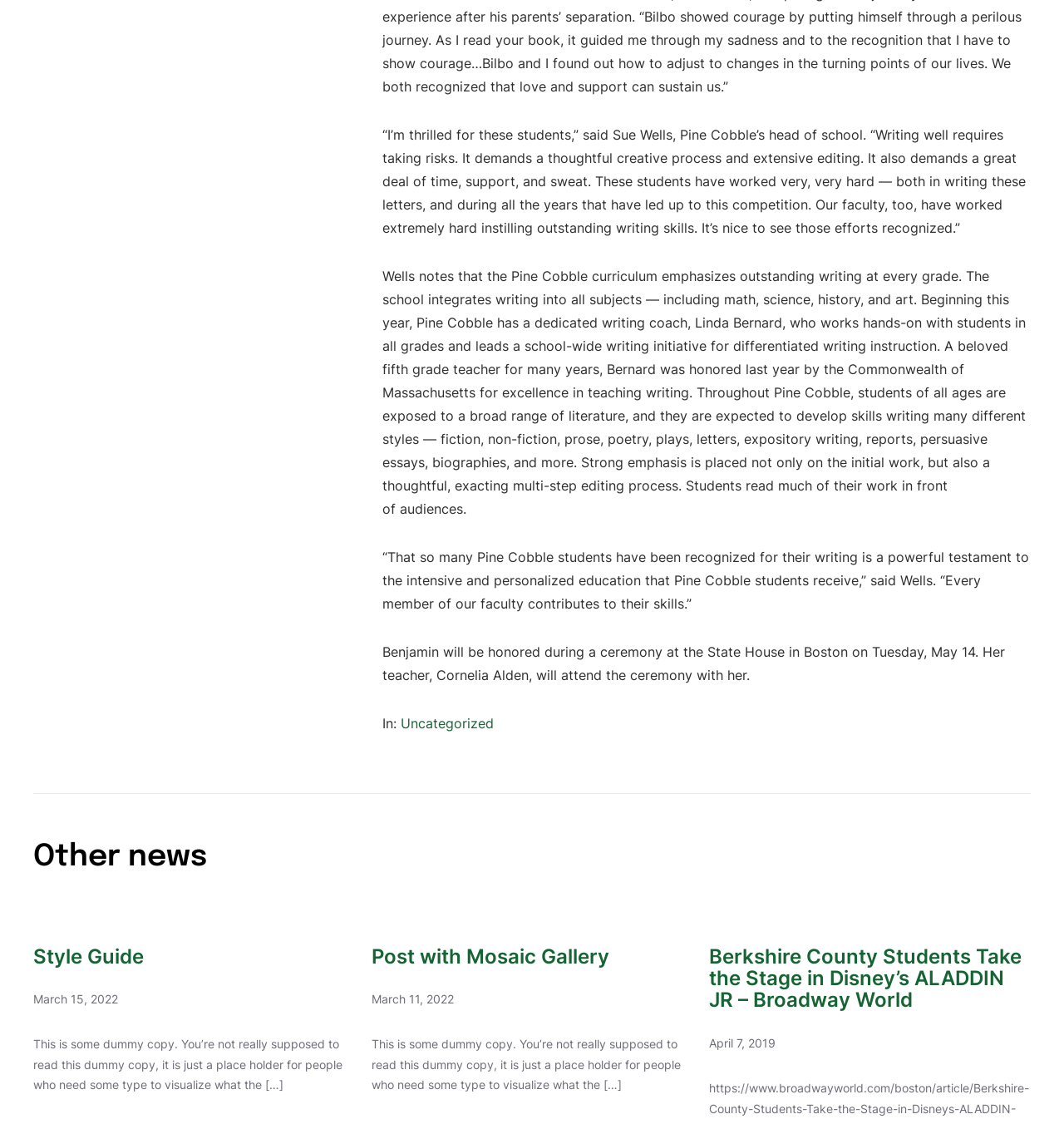Specify the bounding box coordinates (top-left x, top-left y, bottom-right x, bottom-right y) of the UI element in the screenshot that matches this description: Style Guide

[0.031, 0.841, 0.135, 0.861]